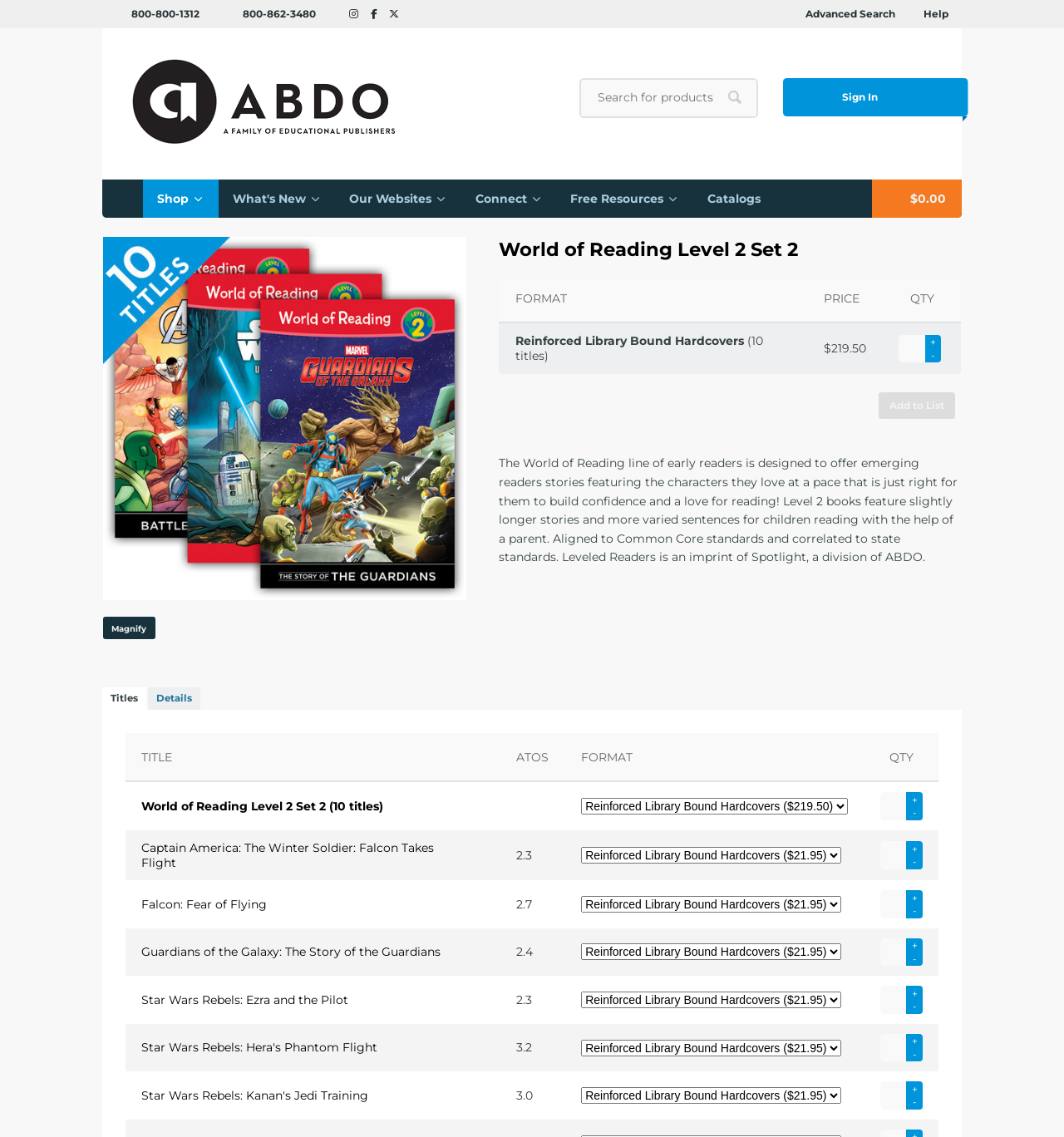Elaborate on the webpage's design and content in a detailed caption.

This webpage is about the "World of Reading Level 2 Set 2" product, which is a collection of early readers books. At the top of the page, there are several links to contact information, advanced search, and help. Below that, there is a search bar with a textbox and a search button. 

On the left side of the page, there is a navigation menu with links to "Shop", "What's New", "Our Websites", "Connect", "Free Resources", and "Catalogs". 

In the main content area, there is a cover image of the "World of Reading Level 2 Set 2" product, along with a "Magnify" link. Below the image, there is a heading that reads "World of Reading Level 2 Set 2" and a table with three columns: "FORMAT", "PRICE", and "QTY". The table has one row with information about the product, including the format, price, and quantity.

Below the table, there is a paragraph of text that describes the "World of Reading" line of early readers, including the features and benefits of Level 2 books. 

There is also a tab list with two tabs: "Titles" and "Details". The "Titles" tab is selected by default and displays a list of titles in the "World of Reading Level 2 Set 2" collection. The "Details" tab displays a table with more detailed information about each title, including the title, ATOS level, format, and quantity. Each row in the table has a link to the title, as well as buttons to increment or decrement the quantity.